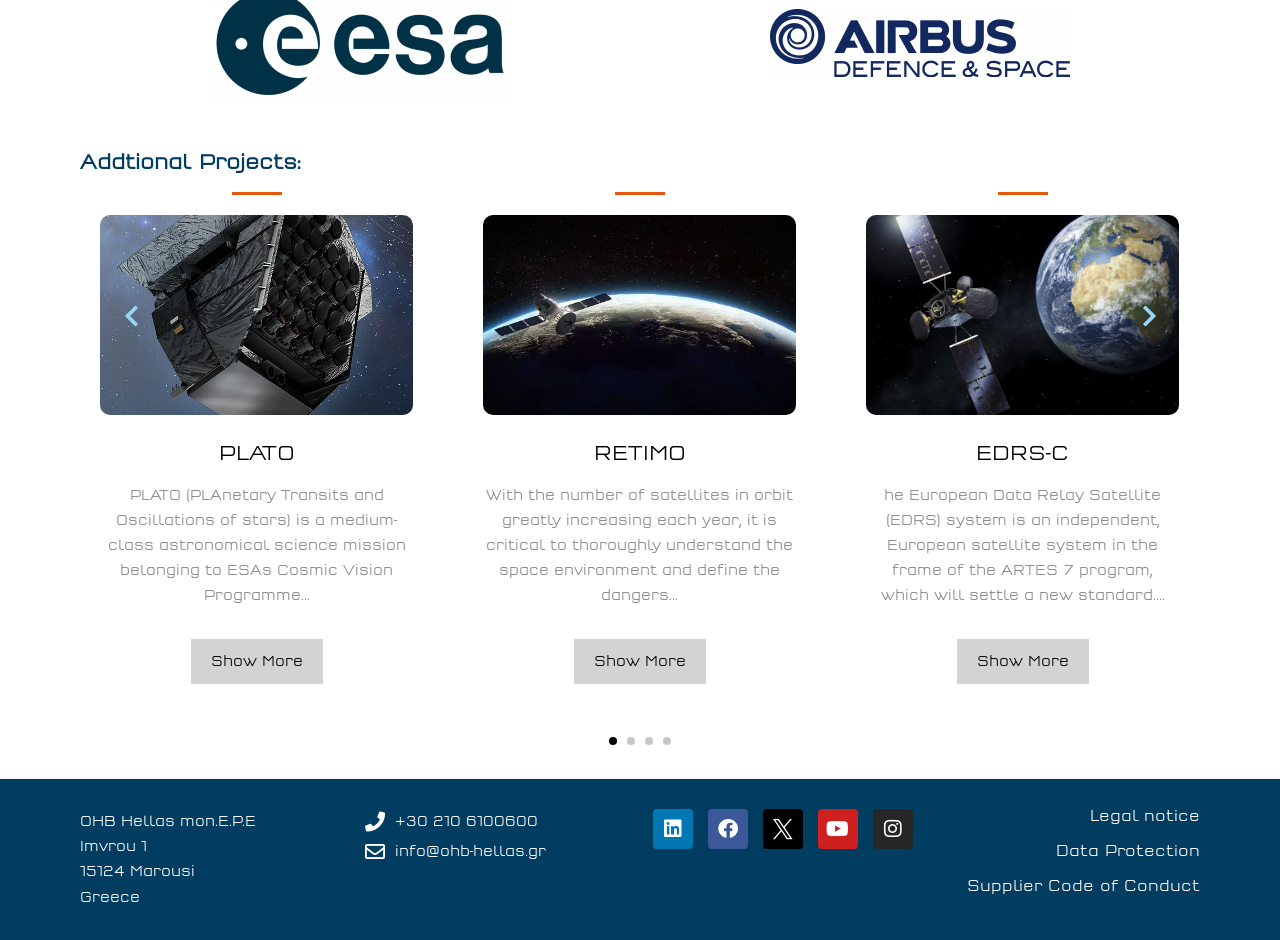Locate the bounding box coordinates of the clickable region necessary to complete the following instruction: "Click the 'plato' link". Provide the coordinates in the format of four float numbers between 0 and 1, i.e., [left, top, right, bottom].

[0.078, 0.325, 0.323, 0.343]